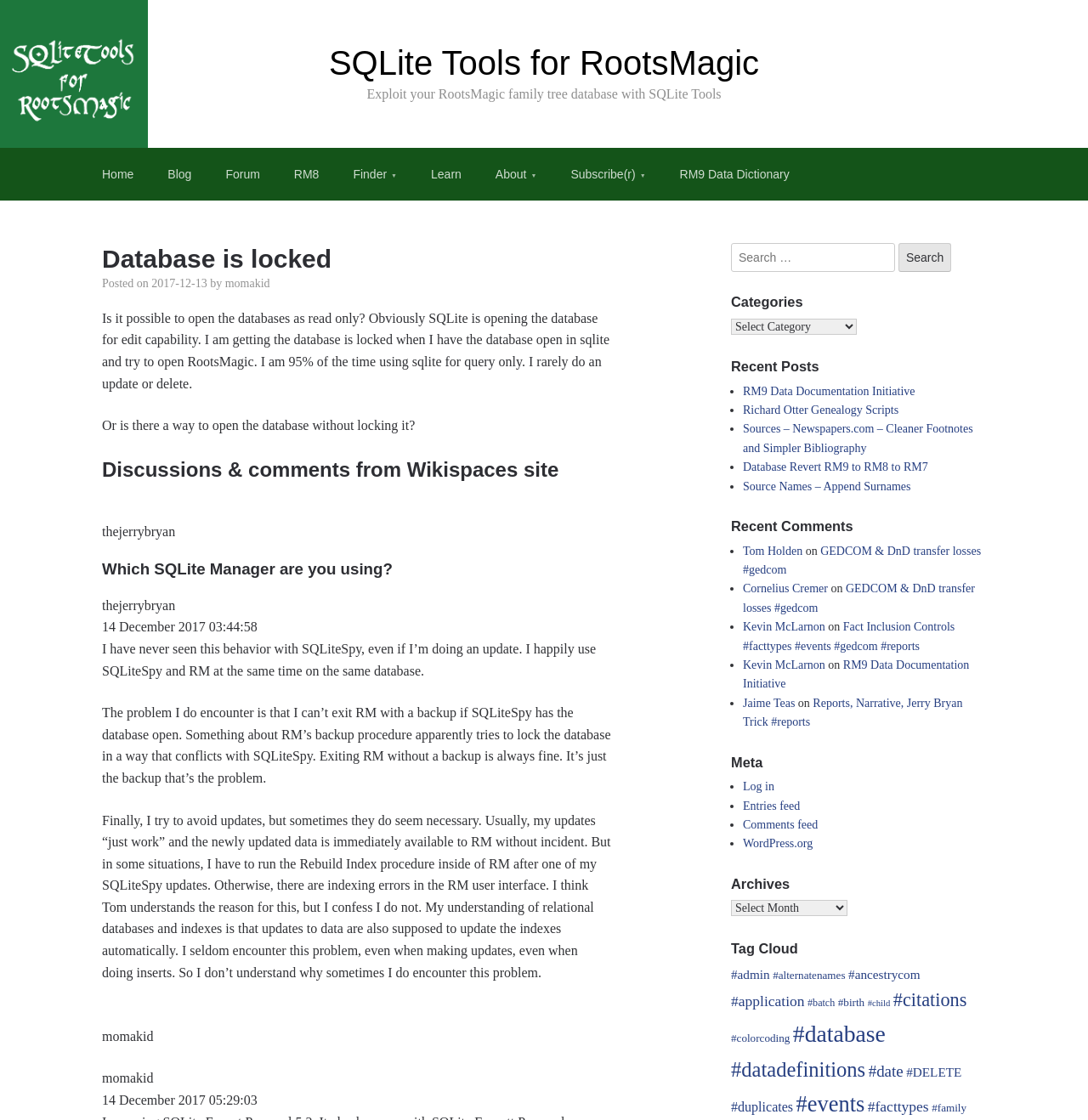Determine the main text heading of the webpage and provide its content.

Database is locked